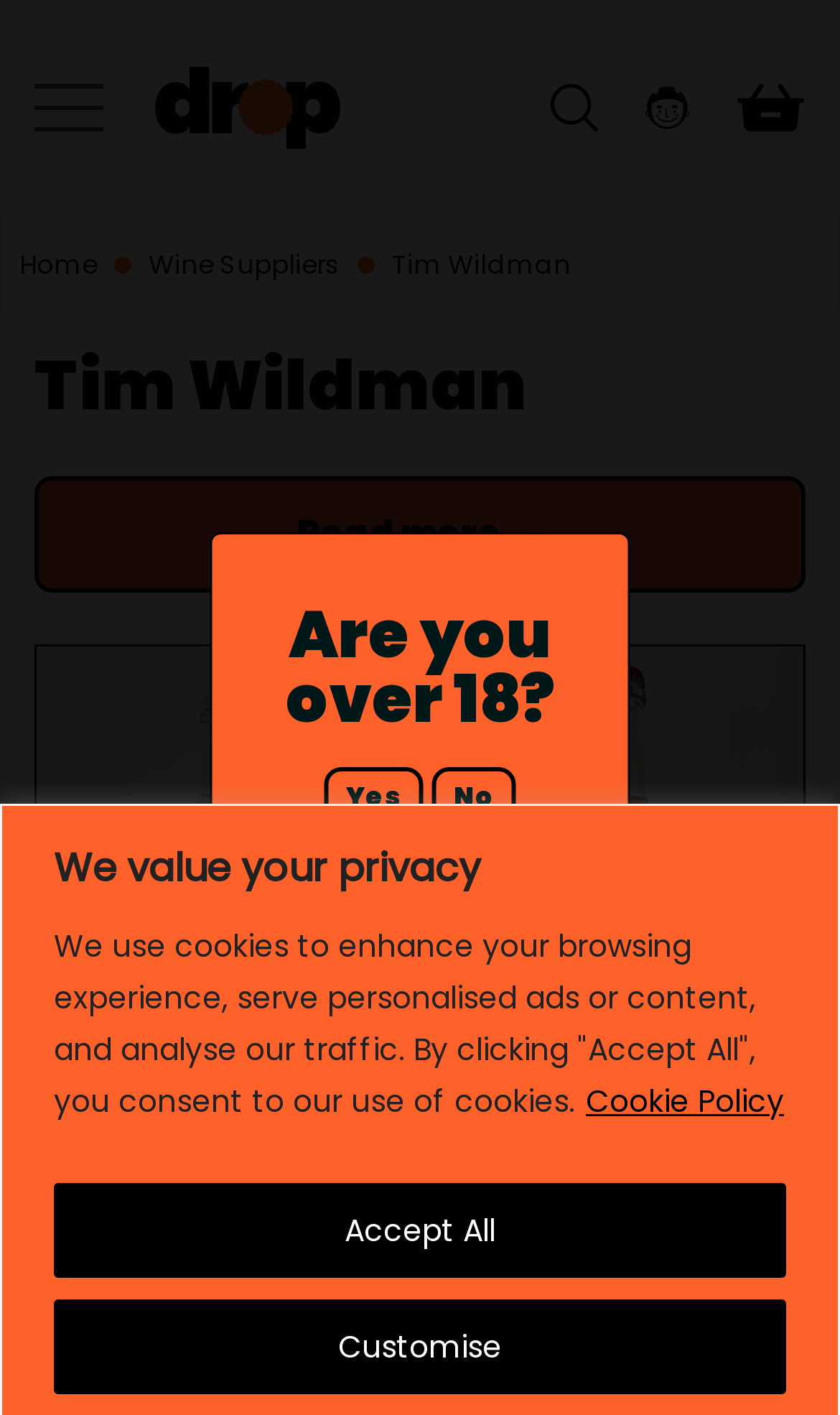Determine the bounding box coordinates of the section to be clicked to follow the instruction: "Read more about Tim Wildman". The coordinates should be given as four float numbers between 0 and 1, formatted as [left, top, right, bottom].

[0.041, 0.337, 0.959, 0.419]